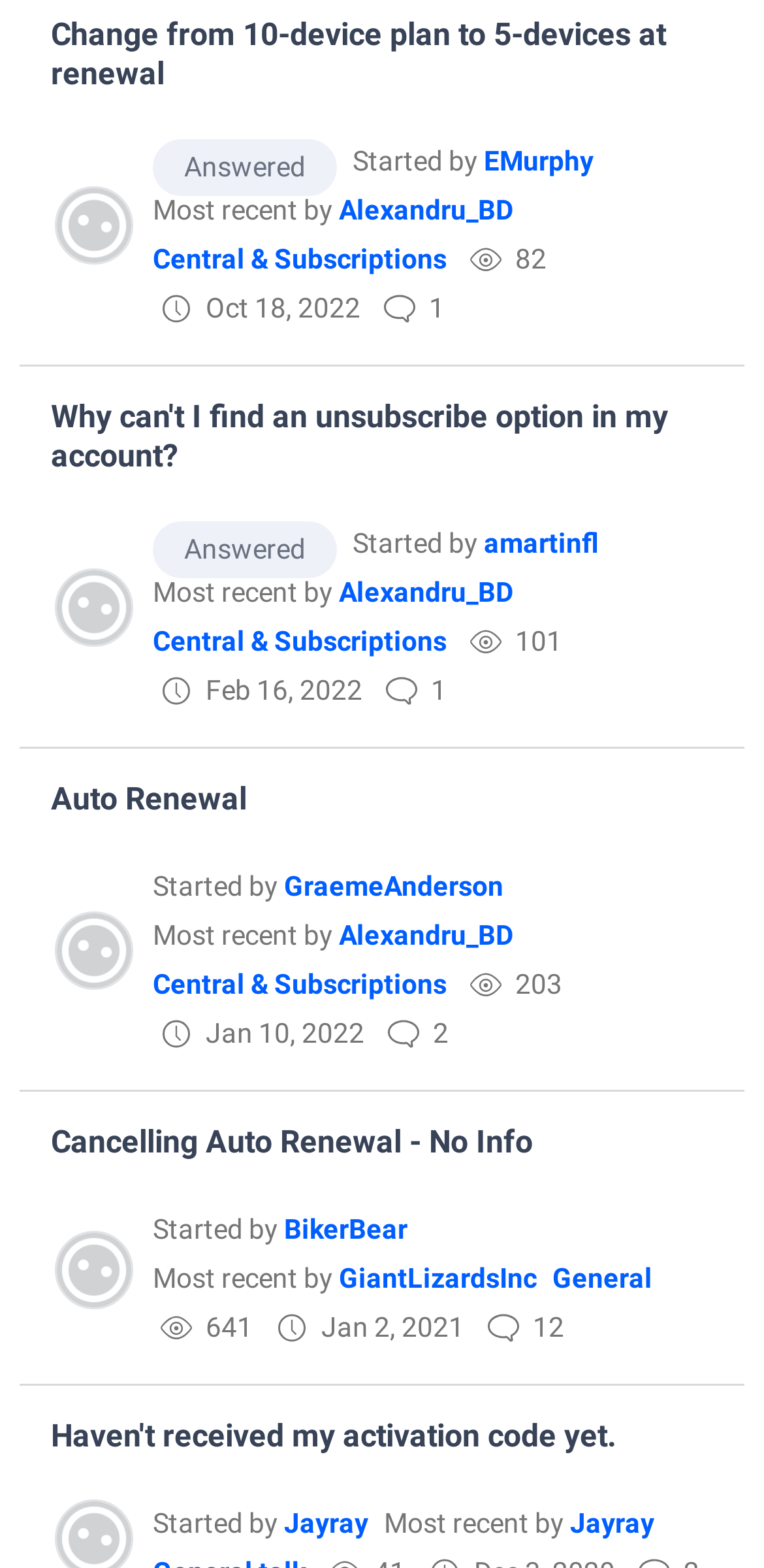Please specify the bounding box coordinates of the element that should be clicked to execute the given instruction: 'Click on the 'Change from 10-device plan to 5-devices at renewal' link'. Ensure the coordinates are four float numbers between 0 and 1, expressed as [left, top, right, bottom].

[0.067, 0.01, 0.933, 0.06]